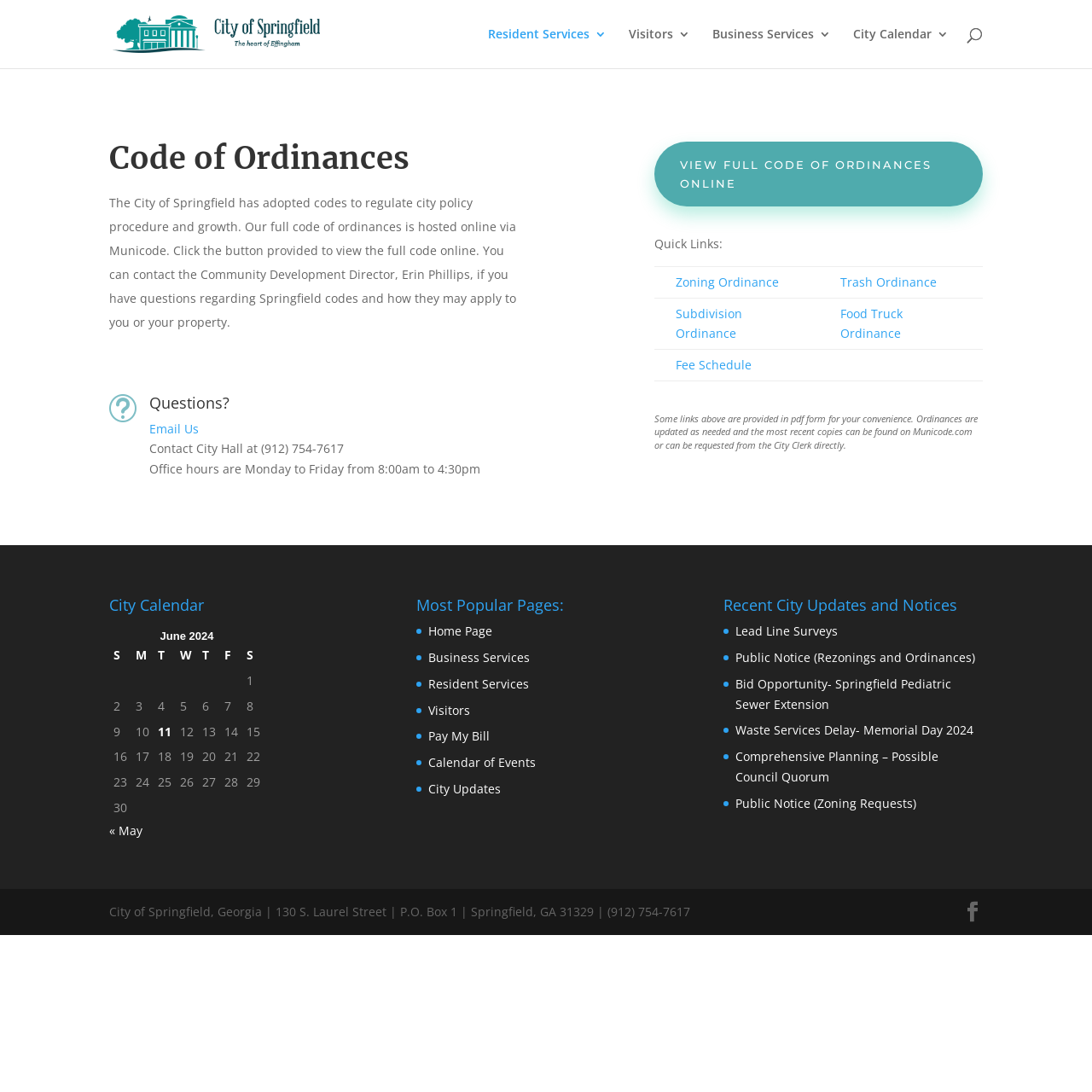Describe all the visual and textual components of the webpage comprehensively.

The webpage is about the Code of Ordinances for the City of Springfield, Georgia. At the top, there is a link to "The City of Springfield, Georgia" accompanied by an image. Below this, there are four links: "Resident Services 3", "Visitors 3", "Business Services 3", and "City Calendar 3", which are aligned horizontally across the page.

A search bar is located at the top right corner of the page. Below the search bar, there is an article section that takes up most of the page. The article is headed by "Code of Ordinances" and provides an introduction to the city's codes and ordinances. The text explains that the full code of ordinances is hosted online via Municode and provides a button to view the full code online. It also mentions that questions can be directed to the Community Development Director, Erin Phillips.

To the right of the article, there is a section with a heading "Quick Links:" followed by a table with four rows, each containing two links: "Zoning Ordinance", "Trash Ordinance", "Subdivision Ordinance", "Food Truck Ordinance", and "Fee Schedule". Below this table, there is a note stating that some links are provided in PDF form for convenience and that ordinances are updated as needed.

At the bottom of the page, there is a city calendar section headed by "City Calendar" with a table displaying the dates for June 2024. The table has a caption and column headers for the days of the week. Each row represents a date, with some dates having links to posts published on those dates.